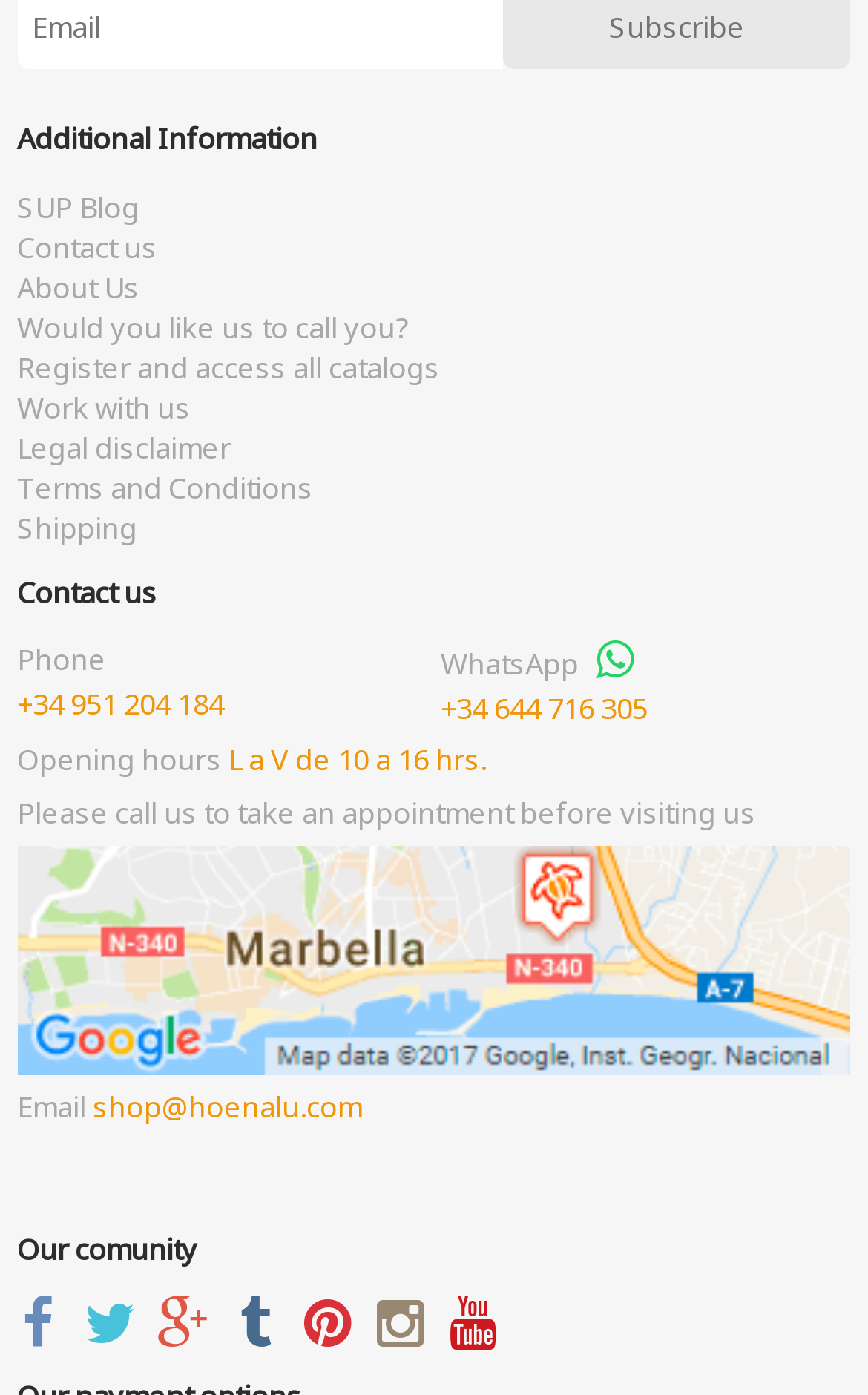Extract the bounding box coordinates for the described element: "Shipping". The coordinates should be represented as four float numbers between 0 and 1: [left, top, right, bottom].

[0.02, 0.364, 0.158, 0.392]